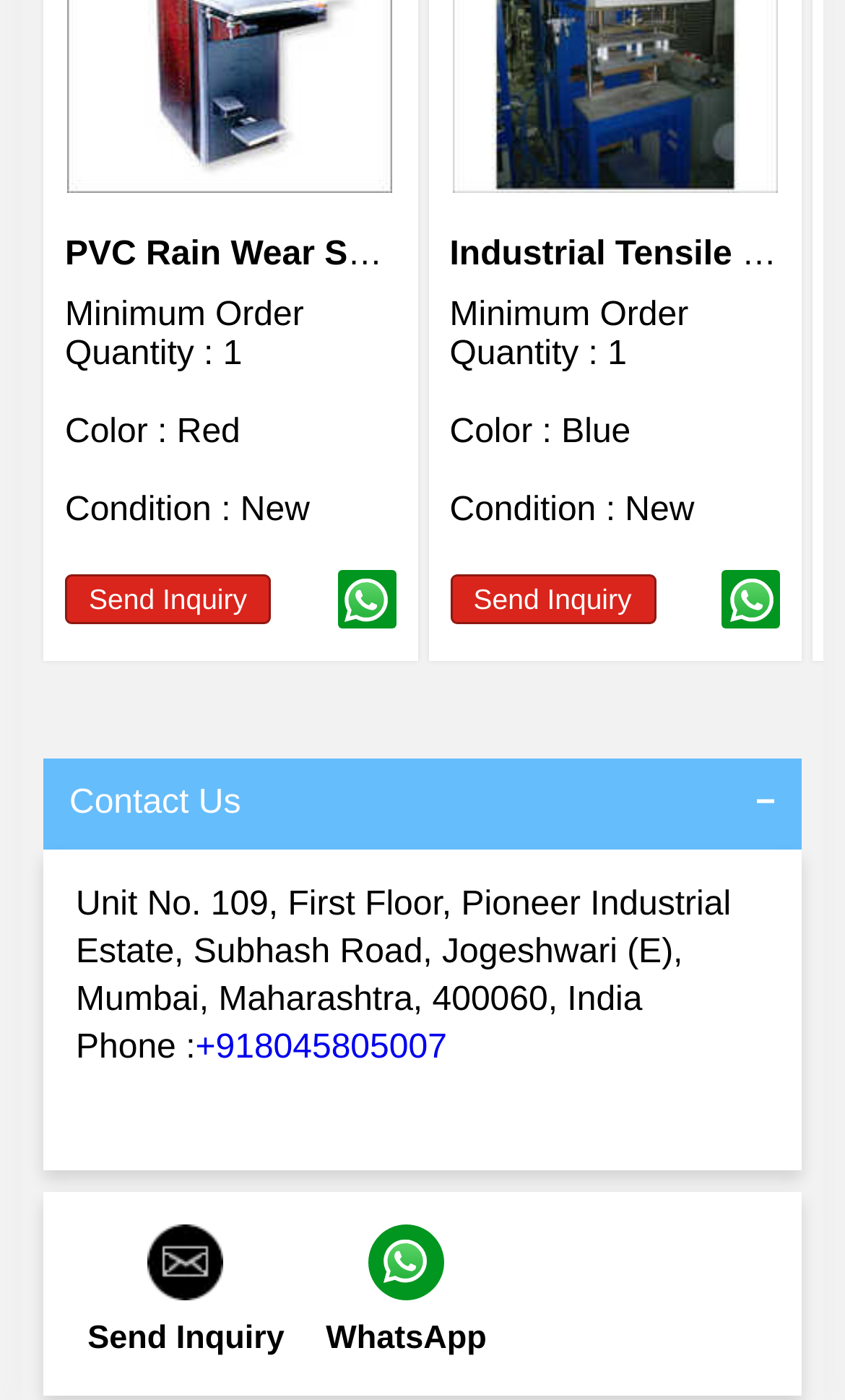Kindly respond to the following question with a single word or a brief phrase: 
How can you contact the seller?

Phone or WhatsApp